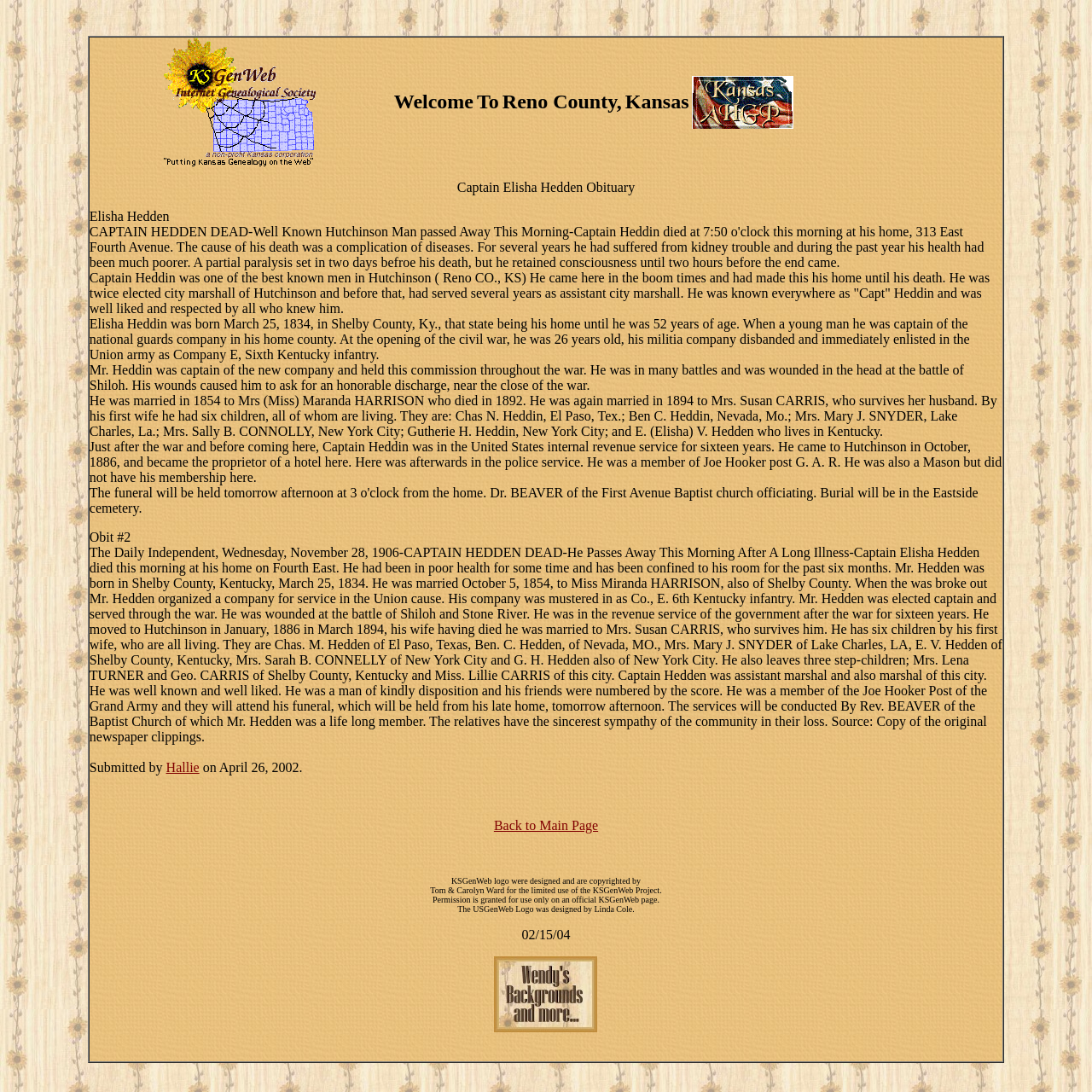How many children did Captain Elisha Hedden have?
Look at the screenshot and respond with a single word or phrase.

Six